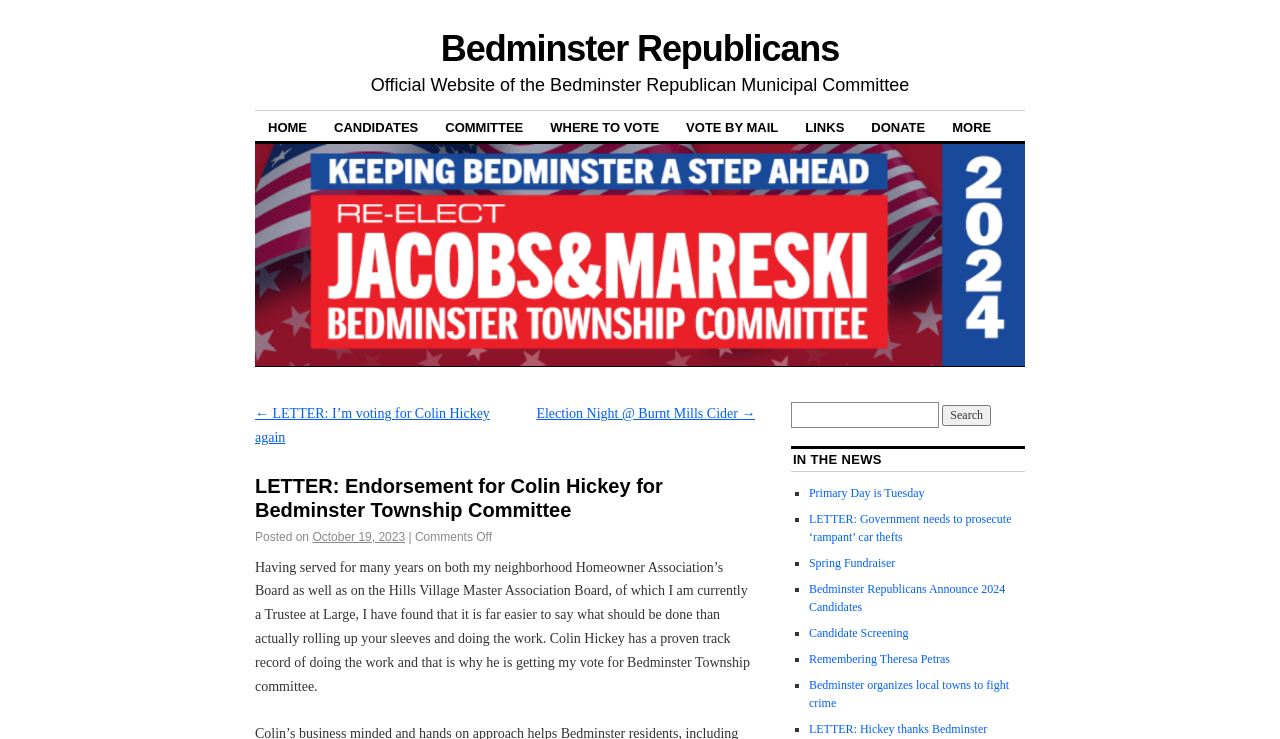What is the name of the committee Colin Hickey is running for?
Based on the image, provide your answer in one word or phrase.

Bedminster Township Committee